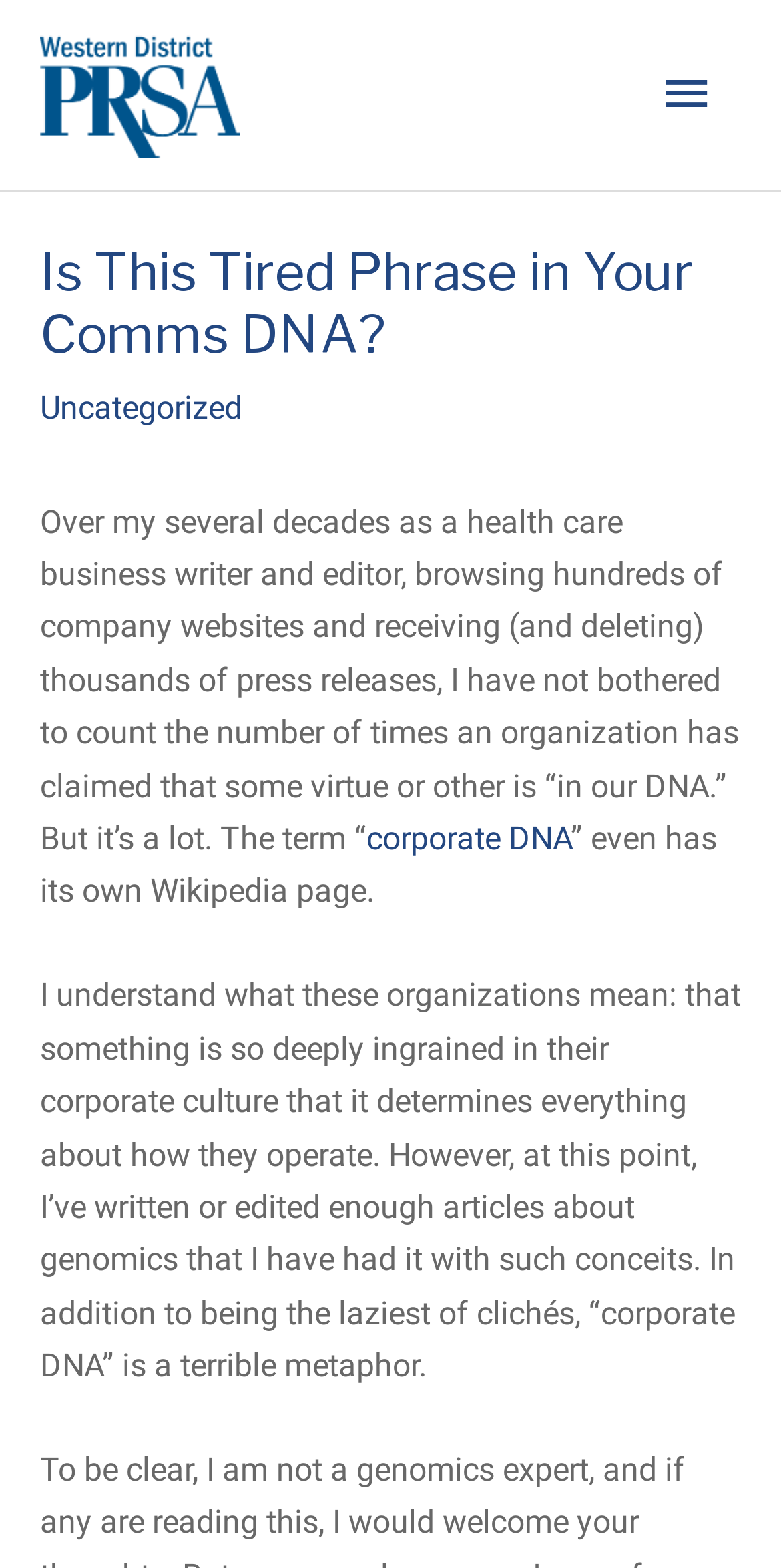What is the author's profession?
Kindly offer a detailed explanation using the data available in the image.

The article mentions that the author has 'several decades' of experience as a health care business writer and editor, indicating their profession and area of expertise.